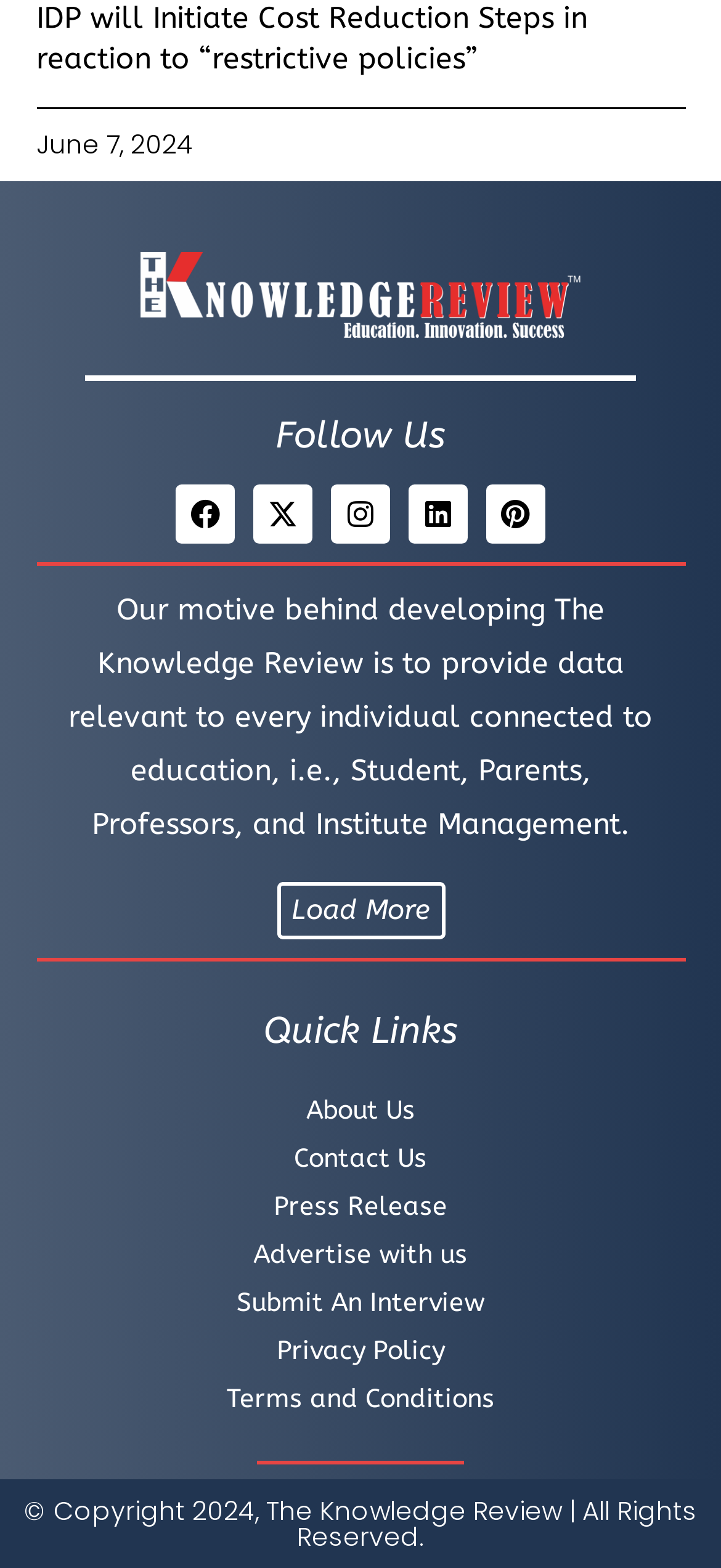Please determine the bounding box coordinates of the element to click in order to execute the following instruction: "Follow us on Facebook". The coordinates should be four float numbers between 0 and 1, specified as [left, top, right, bottom].

[0.244, 0.309, 0.326, 0.347]